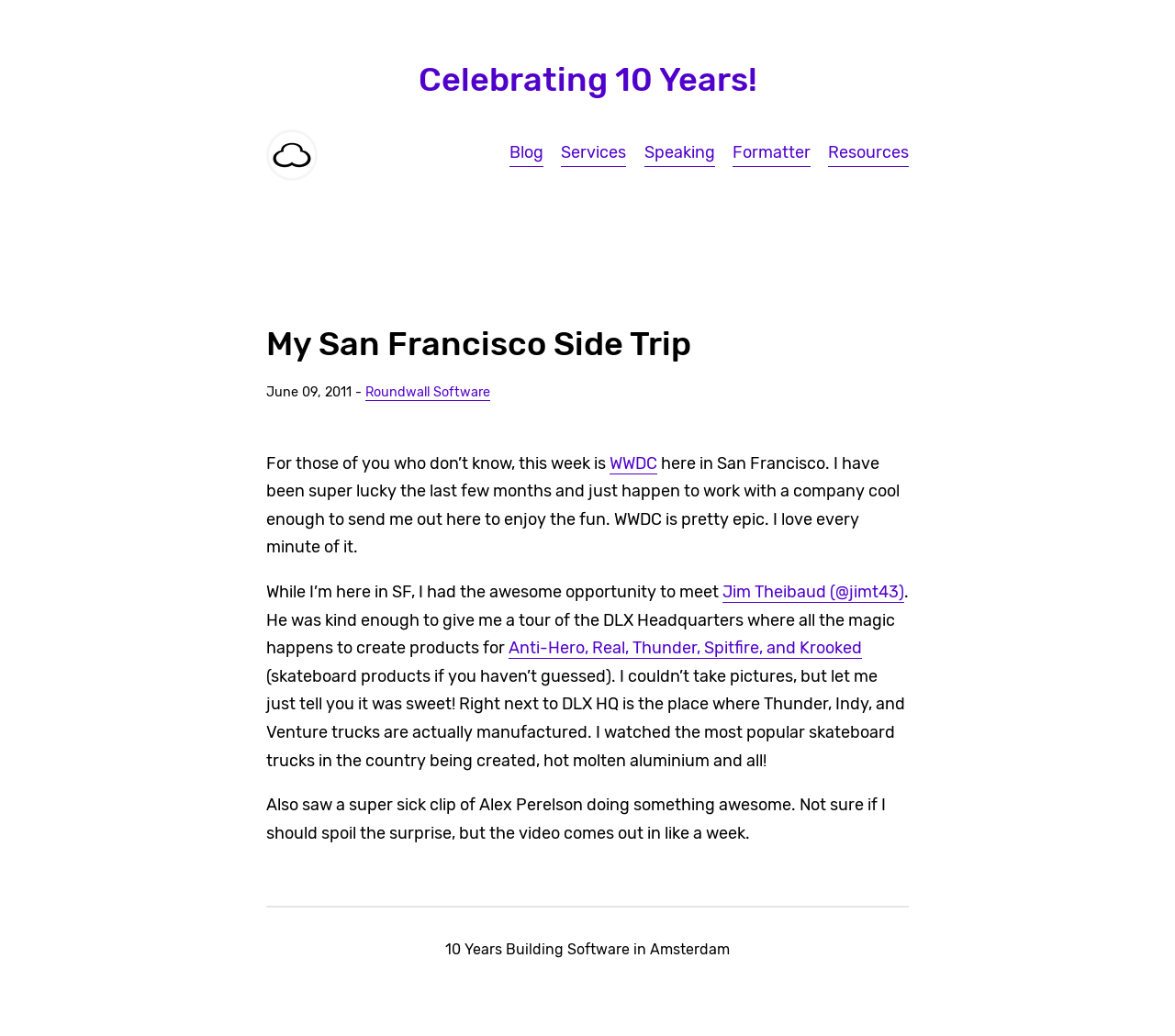Identify and extract the main heading from the webpage.

Celebrating 10 Years!